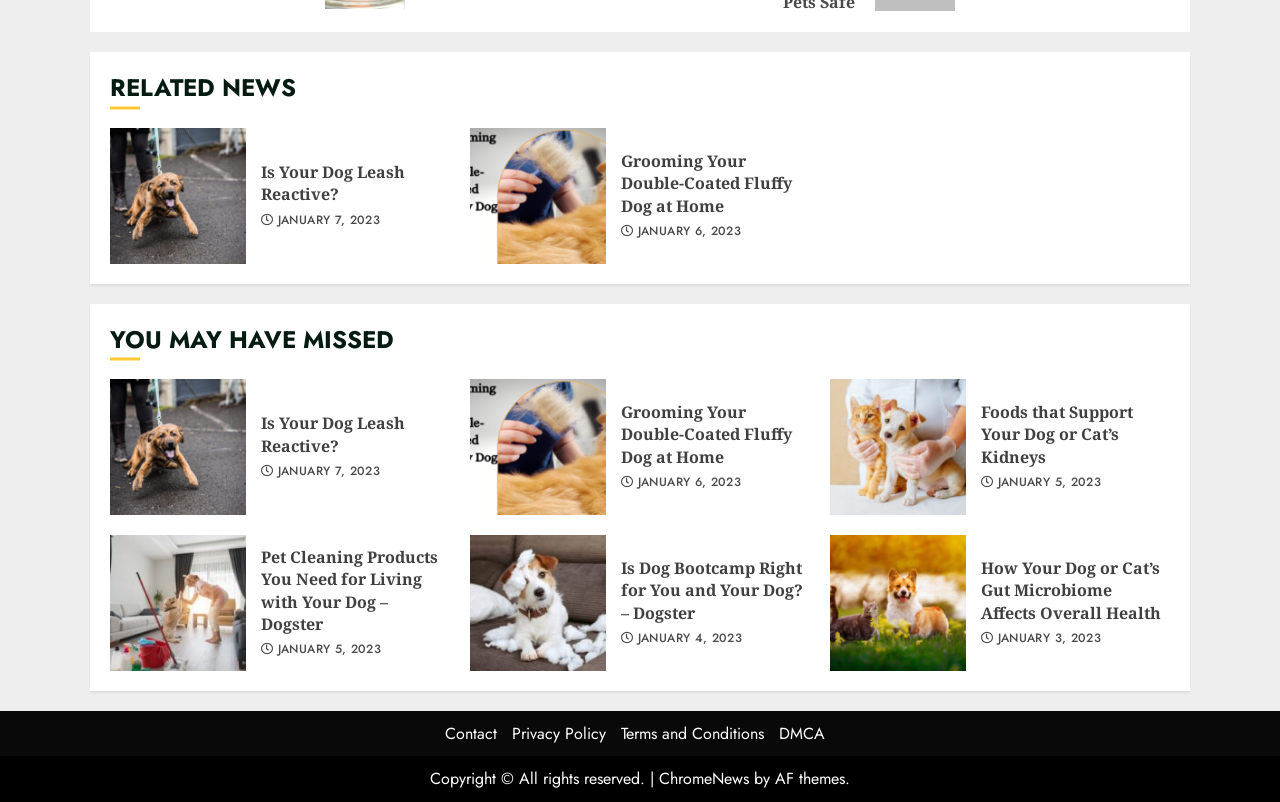Identify the bounding box coordinates for the element that needs to be clicked to fulfill this instruction: "Visit the contact page". Provide the coordinates in the format of four float numbers between 0 and 1: [left, top, right, bottom].

[0.348, 0.9, 0.388, 0.929]